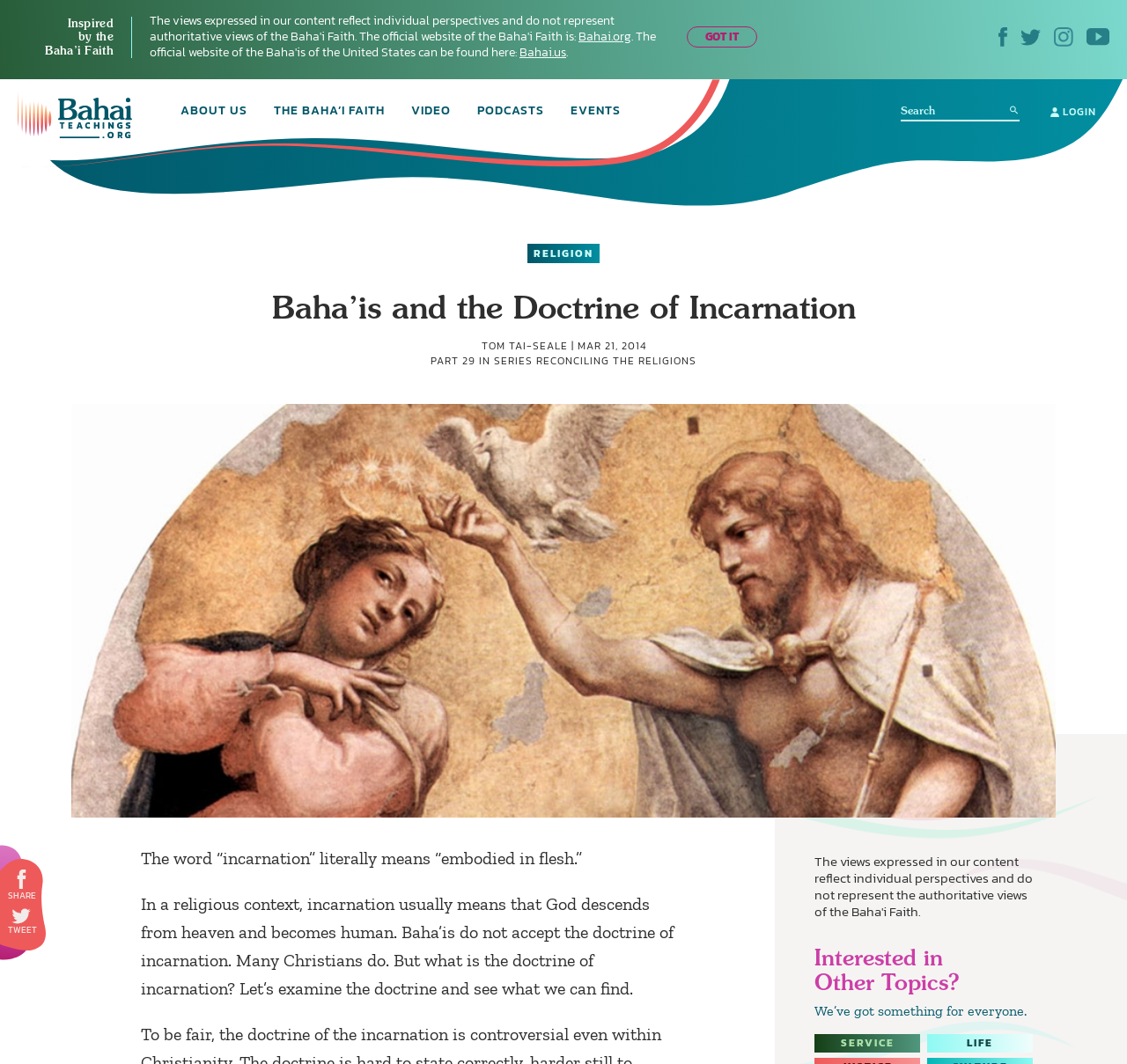Highlight the bounding box coordinates of the element you need to click to perform the following instruction: "Read the article about 'Baha’is and the Doctrine of Incarnation'."

[0.219, 0.27, 0.781, 0.308]